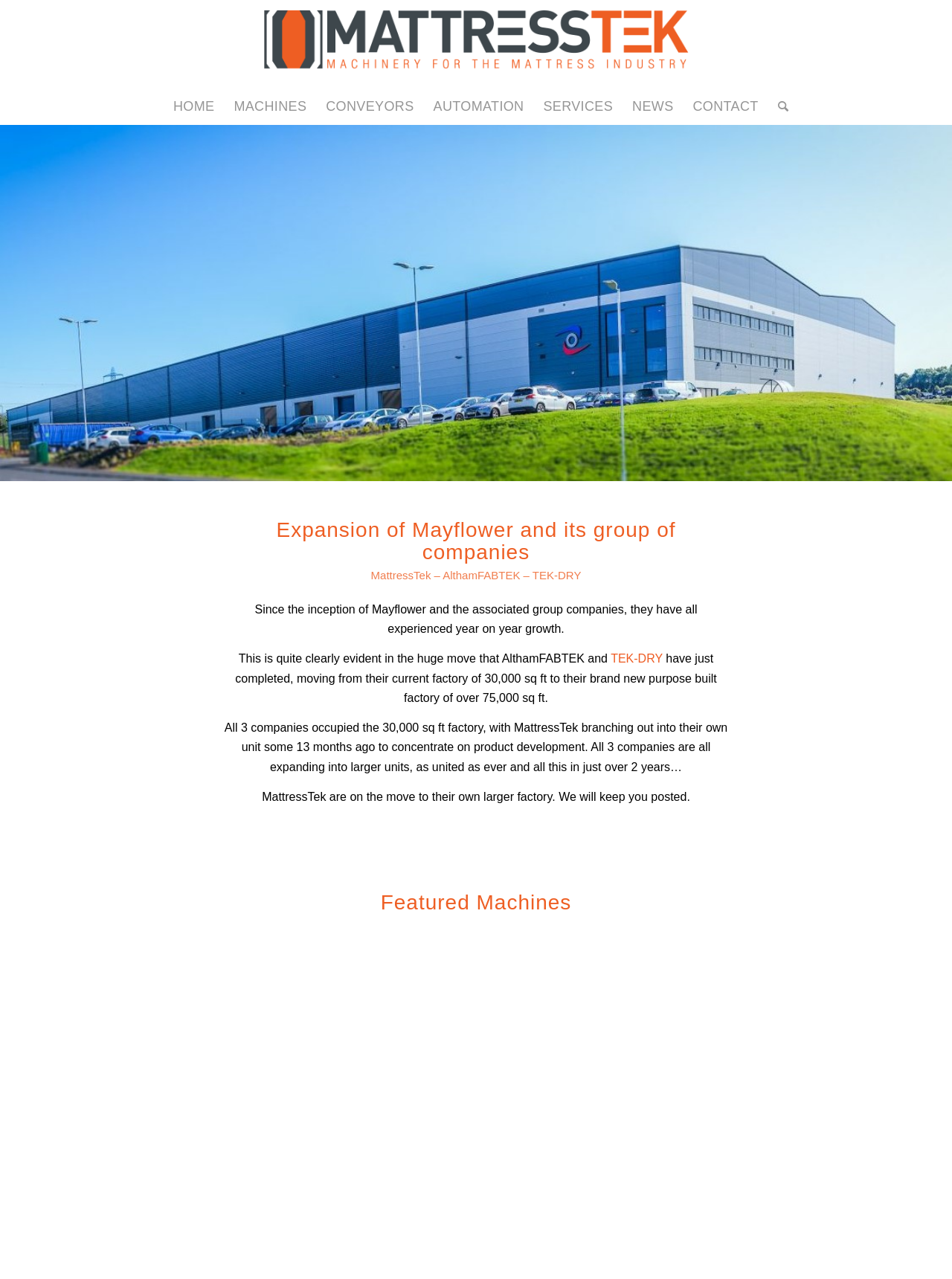Please specify the bounding box coordinates of the clickable section necessary to execute the following command: "Click on TEK-DRY".

[0.642, 0.51, 0.696, 0.52]